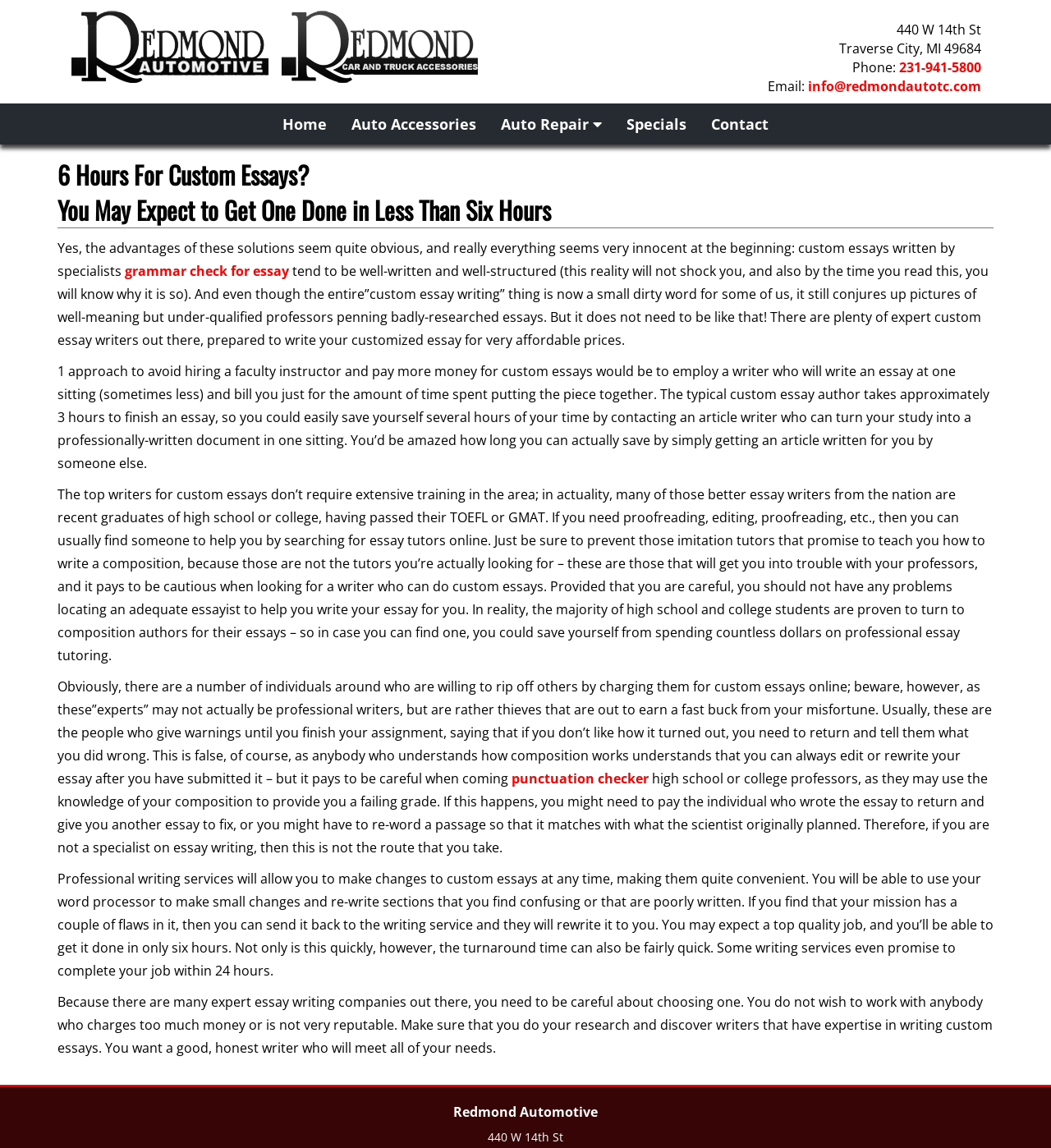Provide the bounding box for the UI element matching this description: "Contact".

[0.665, 0.09, 0.743, 0.126]